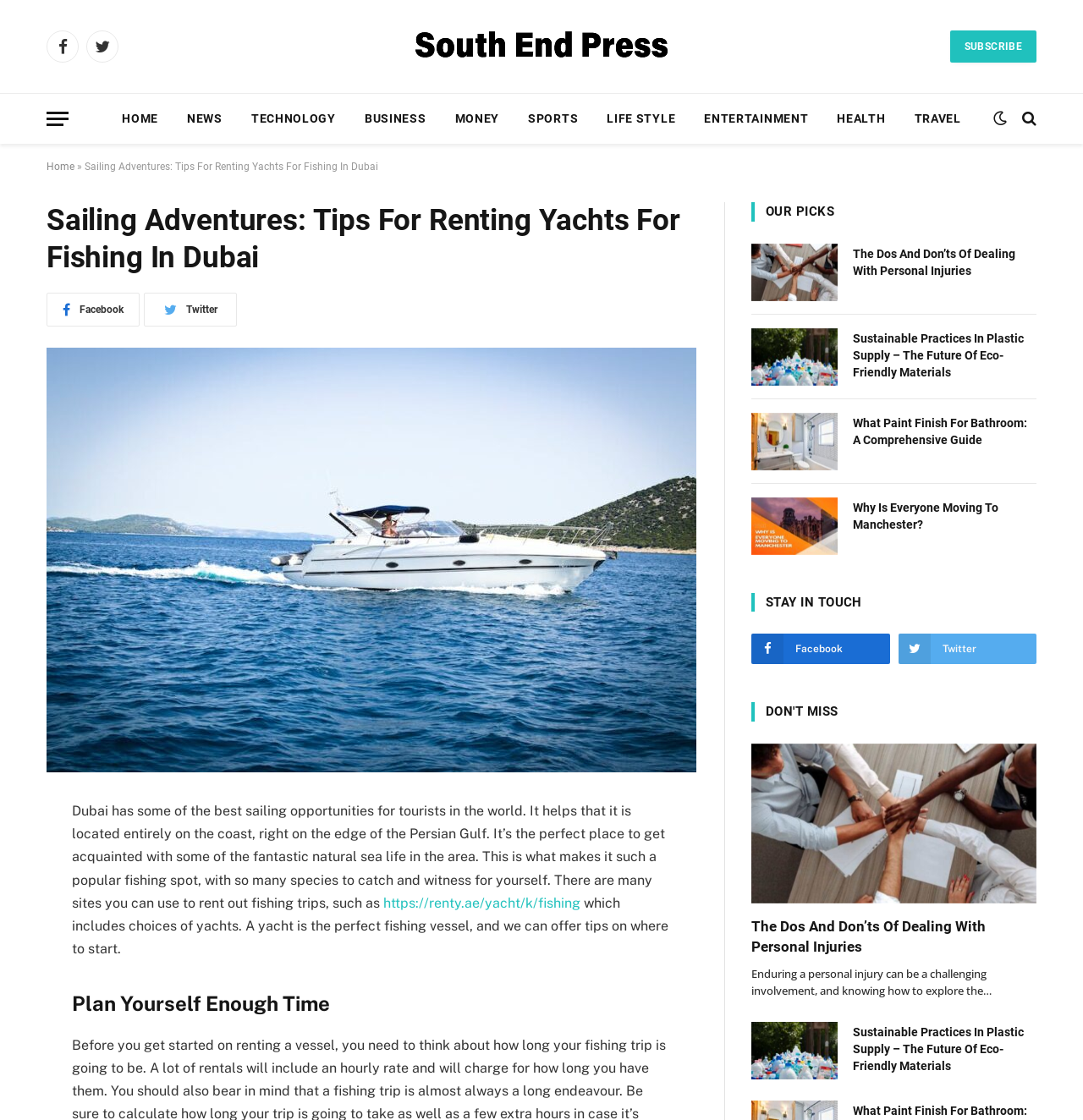Provide an in-depth caption for the webpage.

This webpage is about sailing adventures and tips for renting yachts for fishing in Dubai. At the top, there are social media links to Facebook and Twitter, as well as a link to the website's homepage and a menu button. Below that, there is a navigation bar with links to various categories such as News, Technology, Business, and more.

The main content of the page is divided into two sections. On the left, there is an article about sailing adventures in Dubai, which includes a heading, a brief introduction, and a link to a website for renting yachts. The article discusses the benefits of sailing in Dubai and provides tips for renting a yacht for fishing.

On the right, there is a section titled "OUR PICKS" which features three articles with images and headings. The articles are about personal injuries, sustainable practices in plastic supply, and paint finishes for bathrooms. Each article has a brief summary and a link to read more.

Below the main content, there is a section titled "STAY IN TOUCH" with links to Facebook and Twitter, as well as a section titled "DON'T MISS" which features another article about personal injuries.

At the bottom of the page, there are more articles with images and headings, including one about personal injuries and another about sustainable practices in plastic supply. Each article has a brief summary and a link to read more.